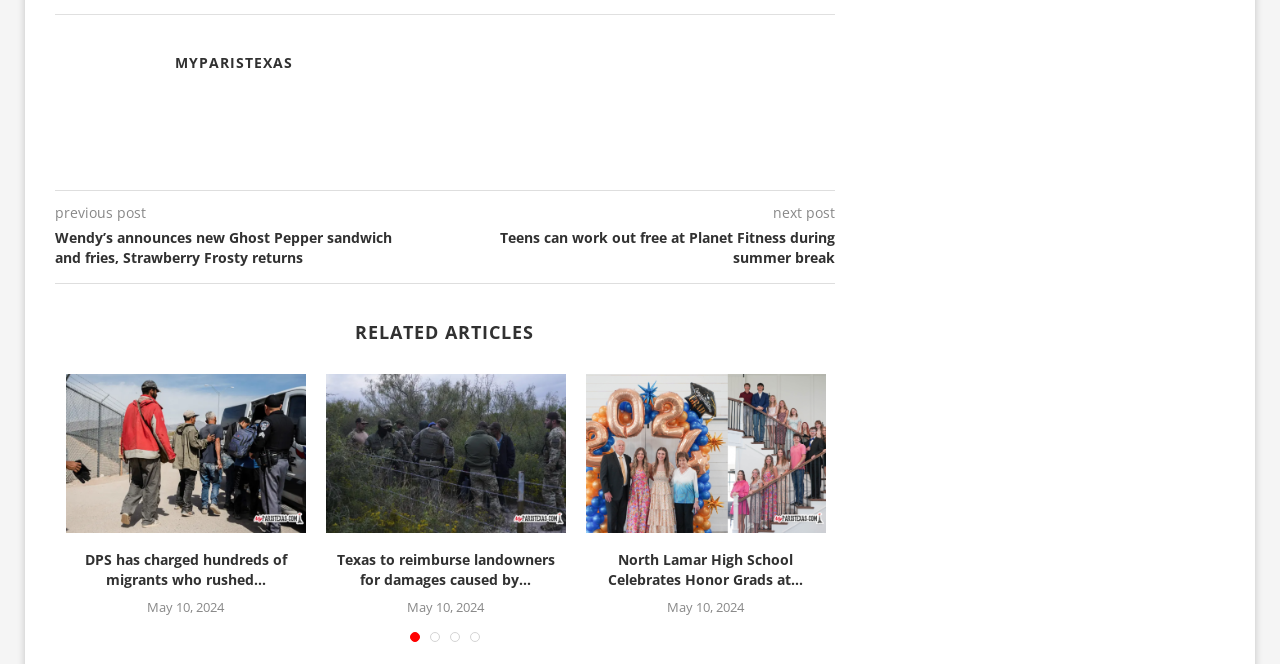Can you show the bounding box coordinates of the region to click on to complete the task described in the instruction: "view the article about North Lamar High School Celebrates Honor Grads"?

[0.458, 0.562, 0.645, 0.803]